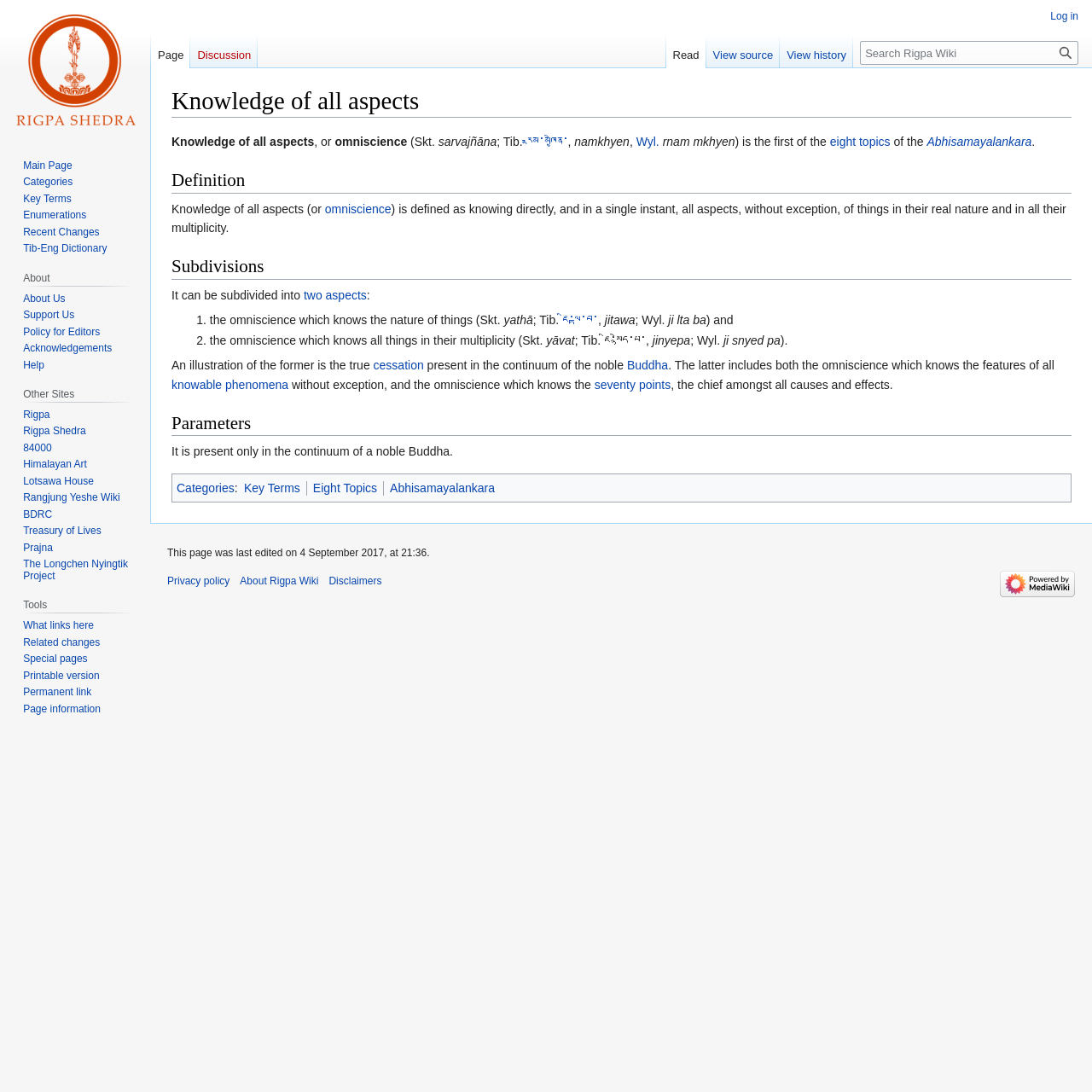Offer a meticulous description of the webpage's structure and content.

The webpage is about "Knowledge of all aspects" or "omniscience" in the context of Buddhism, specifically in the Rigpa Wiki. At the top, there is a main heading "Knowledge of all aspects" followed by two links "Jump to navigation" and "Jump to search". 

Below the main heading, there is a brief description of omniscience, which is defined as knowing directly and in a single instant all aspects of things in their real nature and in all their multiplicity. 

The page is divided into several sections, including "Definition", "Subdivisions", "Parameters", and "Categories". In the "Definition" section, there is a detailed explanation of omniscience, which is knowing all aspects of things without exception. 

In the "Subdivisions" section, omniscience is subdivided into two aspects: knowing the nature of things and knowing all things in their multiplicity. Each of these aspects is further explained with examples and references to Buddhist texts. 

The "Parameters" section explains that omniscience is present only in the continuum of a noble Buddha. 

Throughout the page, there are several links to related topics, such as "eight topics", "Abhisamayalankara", and "cessation". There are also links to navigate to other pages, including the main page, categories, and key terms. 

At the top right corner, there is a navigation menu with links to personal tools, namespaces, views, and search. The search bar is located at the top right corner, allowing users to search for specific terms within the Rigpa Wiki.